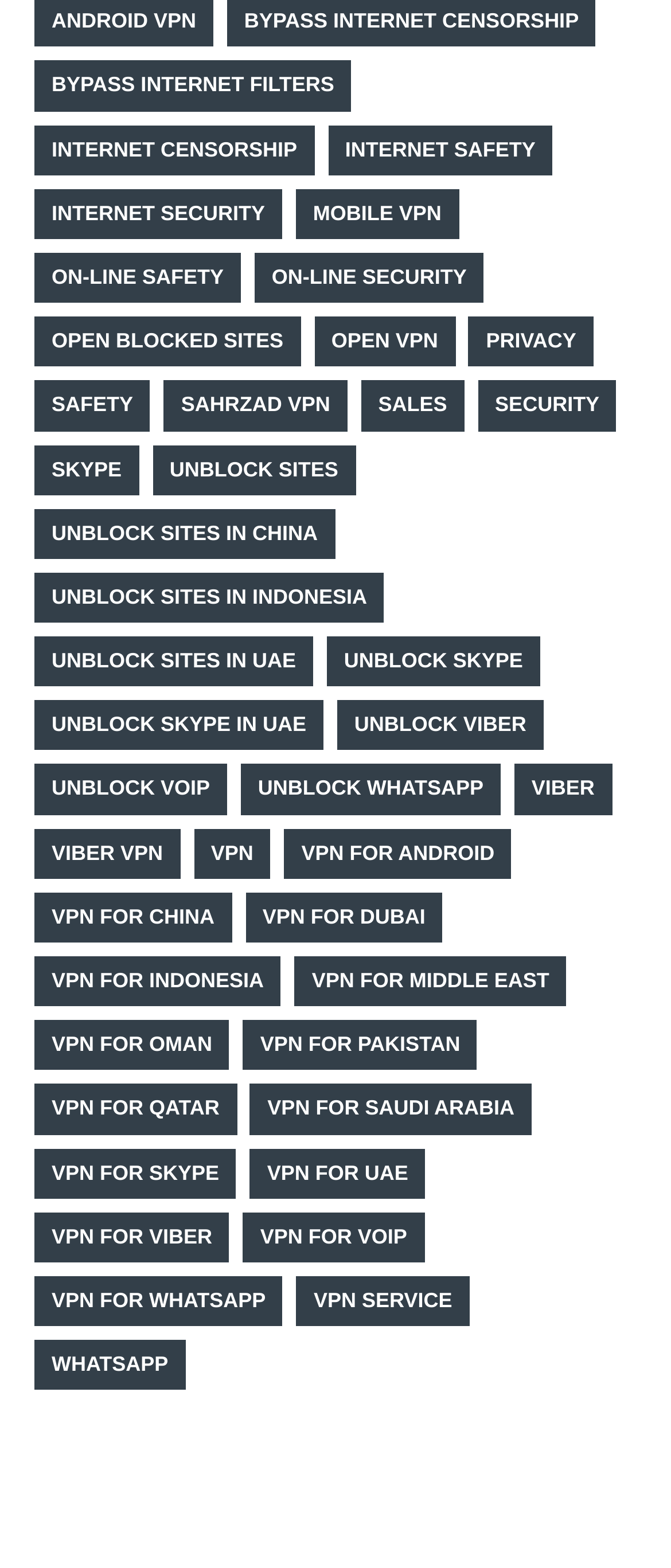Determine the bounding box coordinates for the area that needs to be clicked to fulfill this task: "Click on 'BYPASS INTERNET FILTERS'". The coordinates must be given as four float numbers between 0 and 1, i.e., [left, top, right, bottom].

[0.051, 0.039, 0.524, 0.071]